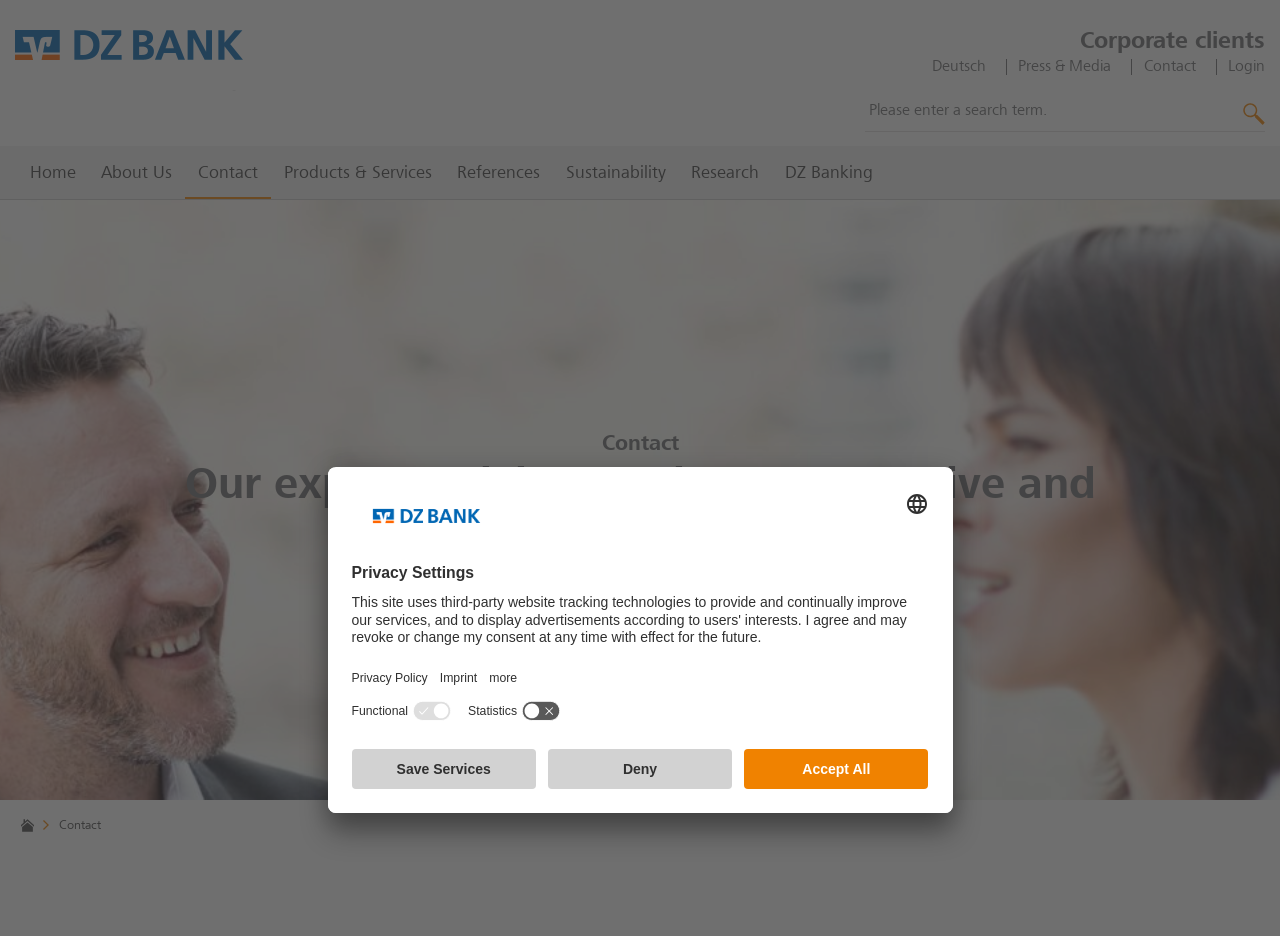Respond to the following question using a concise word or phrase: 
What is the purpose of this webpage?

Contact